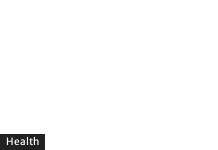Depict the image with a detailed narrative.

The image is associated with the topic of health, emphasizing its importance and relevance. It appears in the context of a webpage that discusses various health-related articles. The design is minimalistic, centered on the word "Health," likely serving as a navigational element or part of a broader series of health insights. This image may act as a visual anchor for readers seeking information on health, encouraging them to explore further articles on the subject.